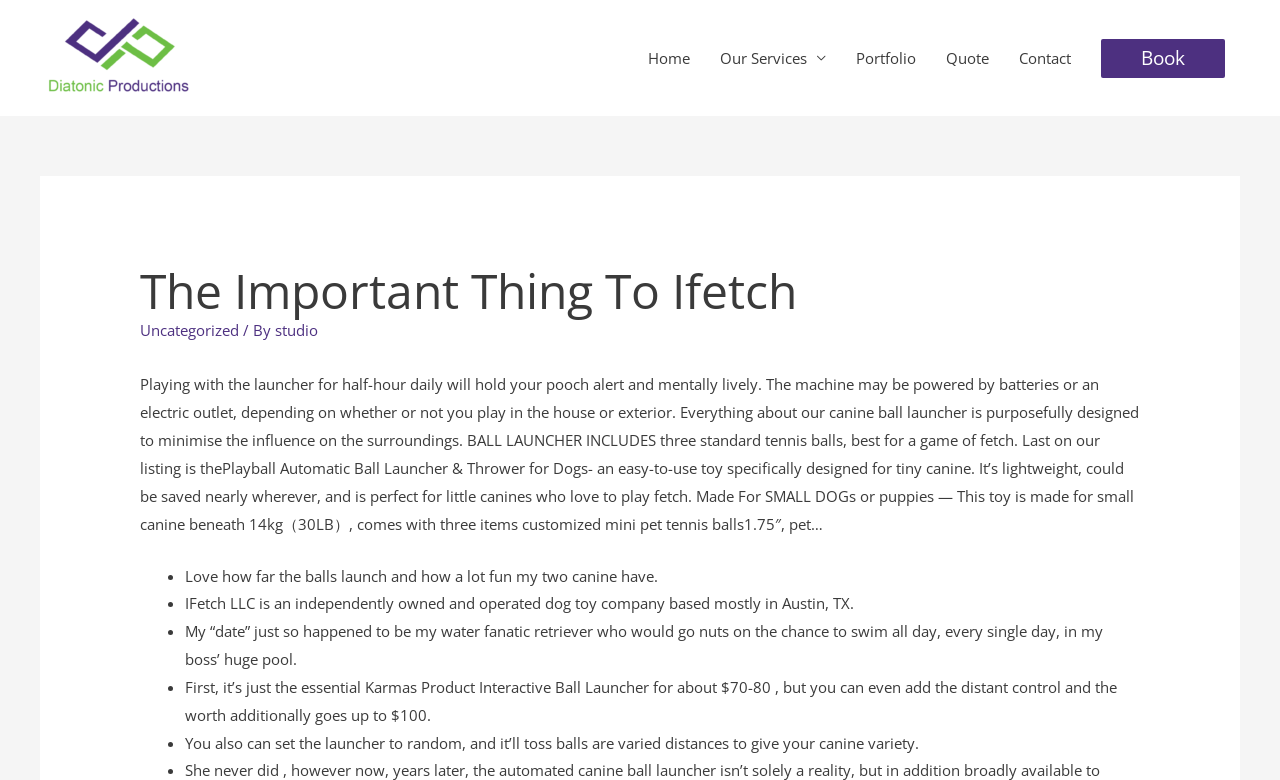For the following element description, predict the bounding box coordinates in the format (top-left x, top-left y, bottom-right x, bottom-right y). All values should be floating point numbers between 0 and 1. Description: studio

[0.215, 0.41, 0.248, 0.435]